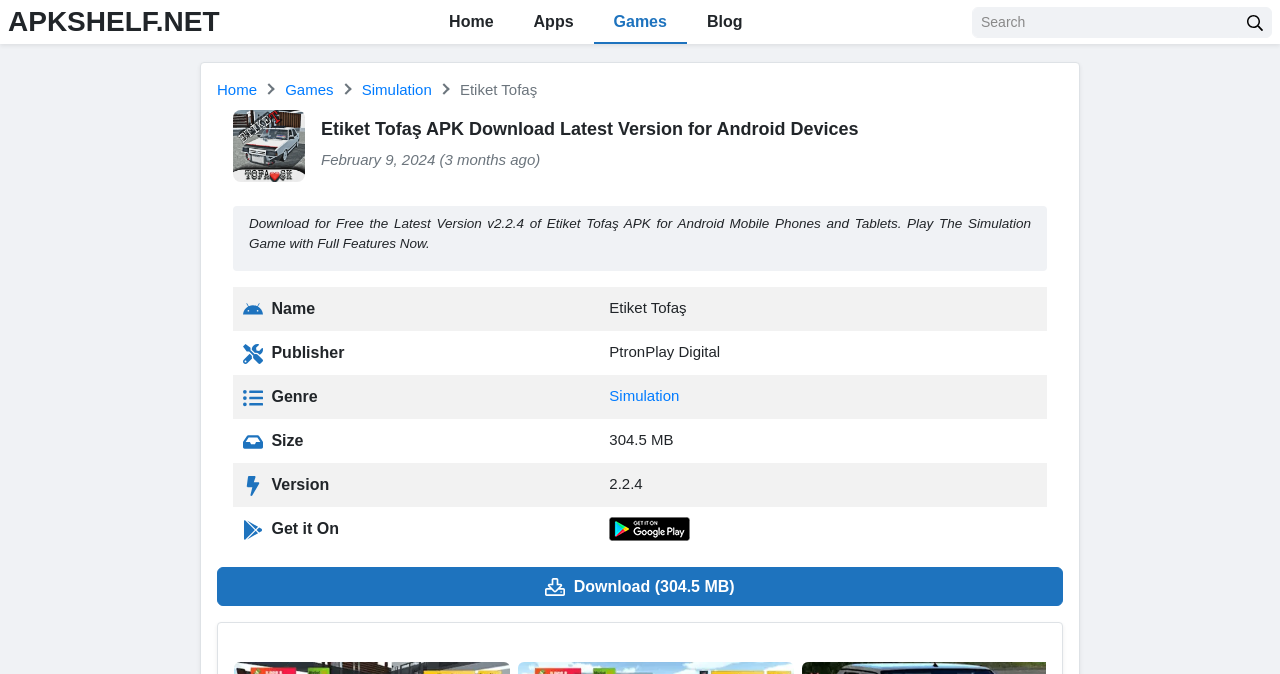Please specify the bounding box coordinates of the clickable region necessary for completing the following instruction: "Visit the blog". The coordinates must consist of four float numbers between 0 and 1, i.e., [left, top, right, bottom].

[0.537, 0.0, 0.596, 0.065]